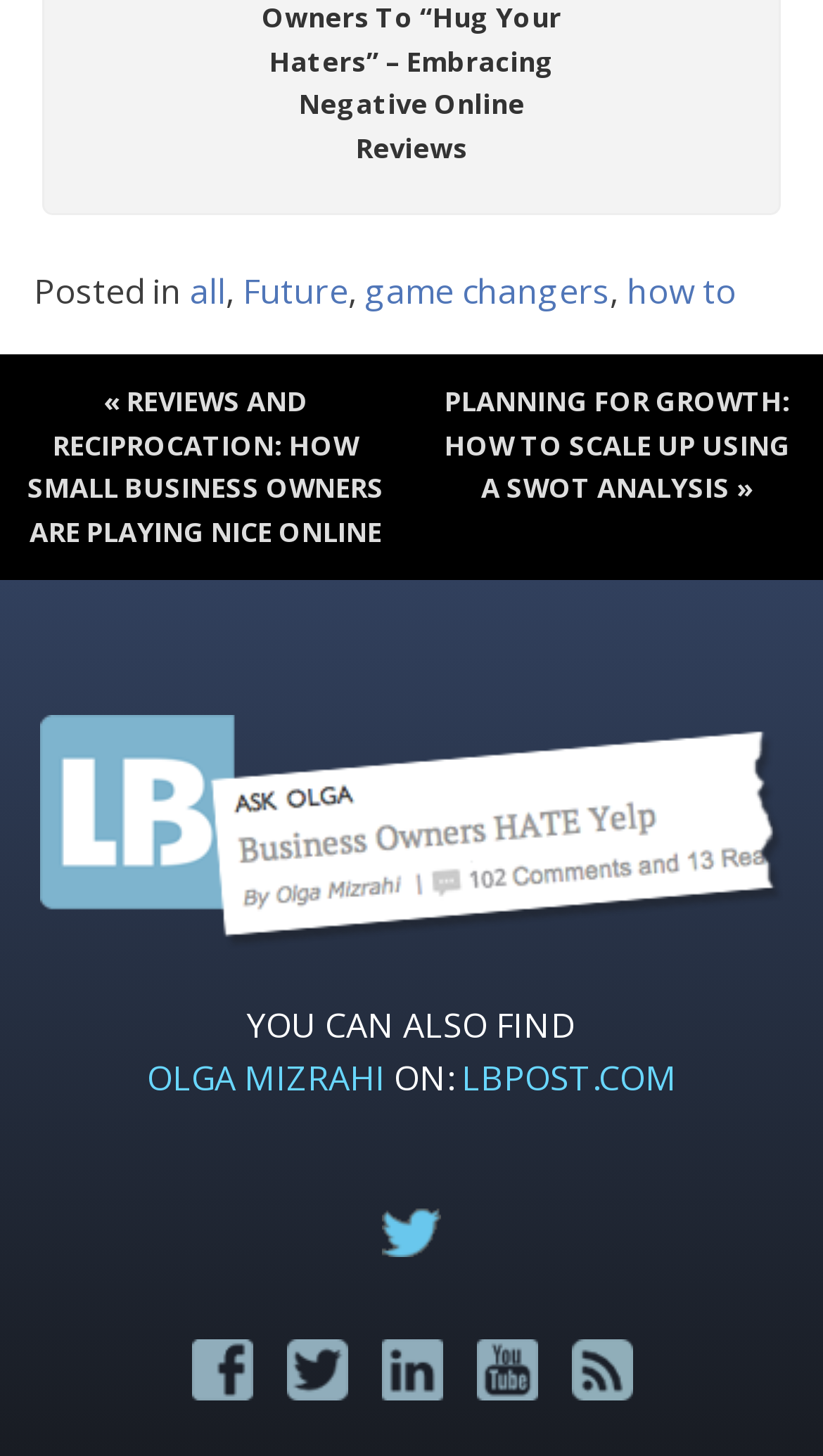Can you find the bounding box coordinates of the area I should click to execute the following instruction: "visit the 'Future' page"?

[0.295, 0.184, 0.423, 0.216]